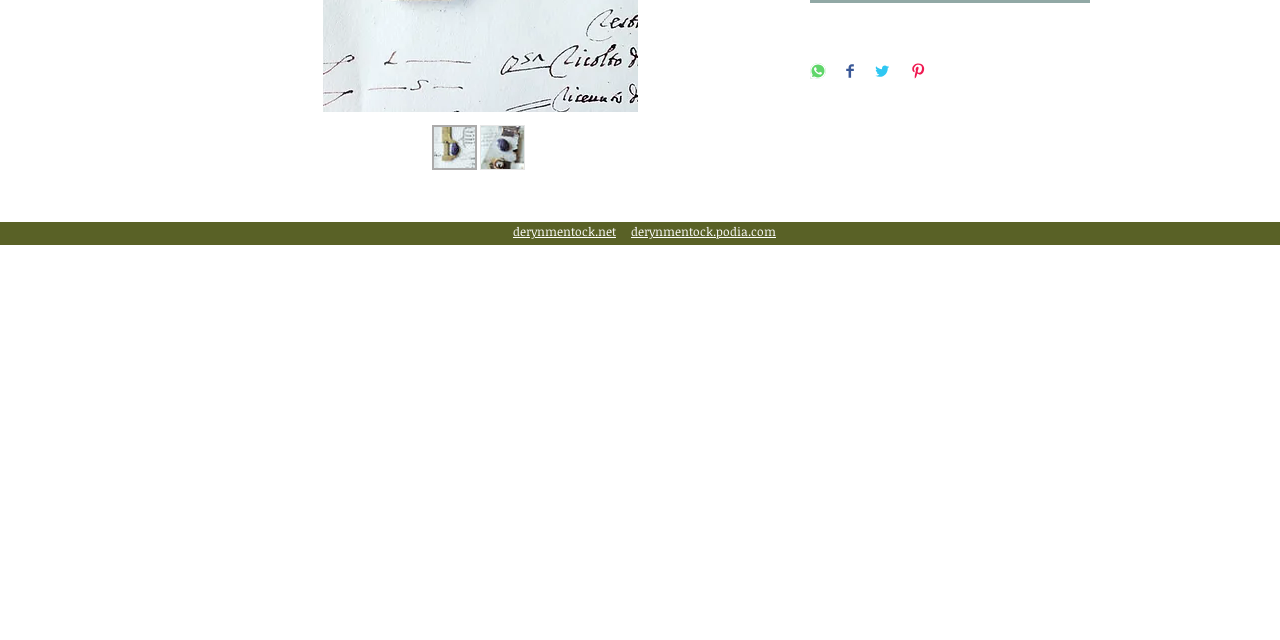Using the element description provided, determine the bounding box coordinates in the format (top-left x, top-left y, bottom-right x, bottom-right y). Ensure that all values are floating point numbers between 0 and 1. Element description: derynmentock.podia.com

[0.493, 0.348, 0.606, 0.373]